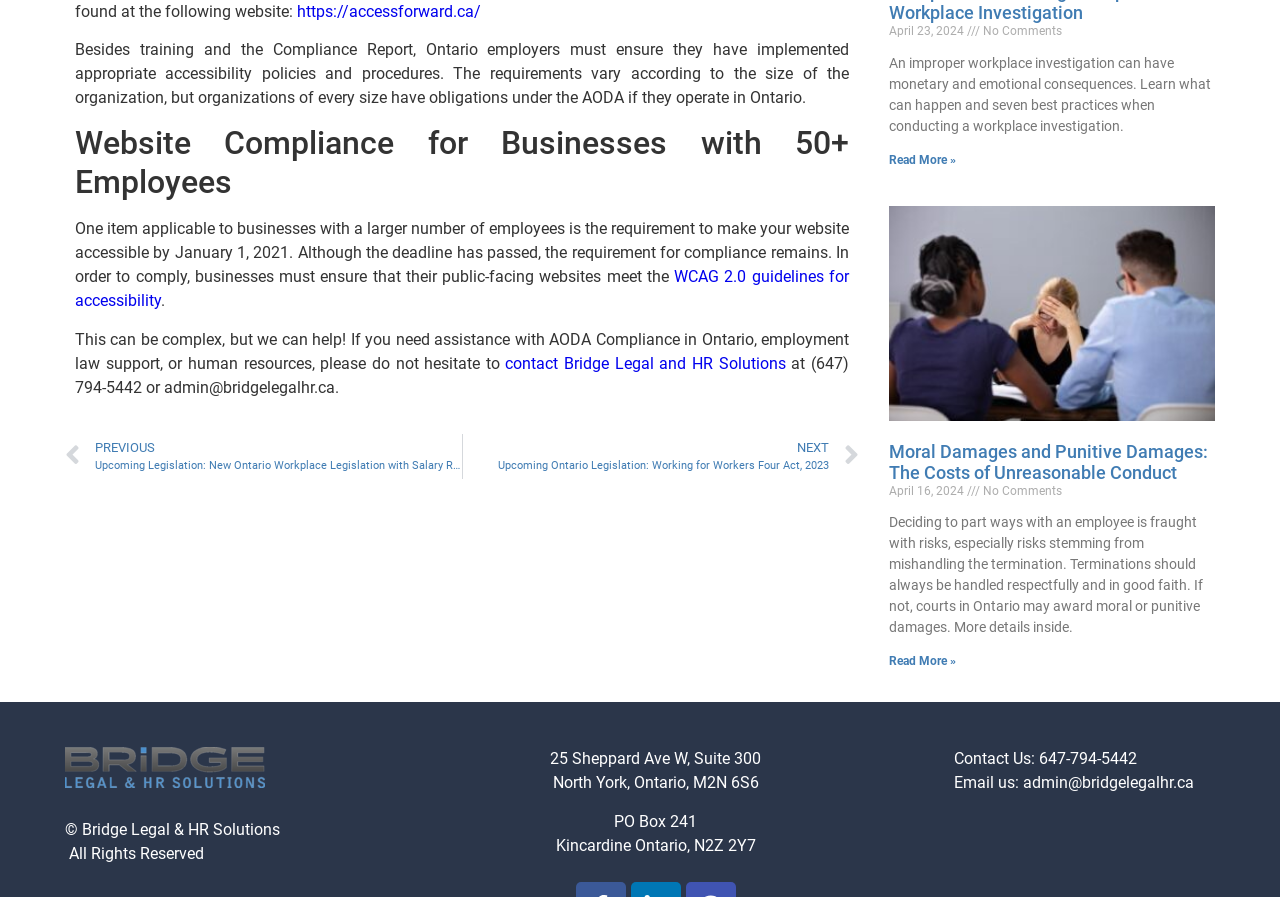What is the phone number to contact Bridge Legal and HR Solutions?
Look at the image and answer the question with a single word or phrase.

(647) 794-5442